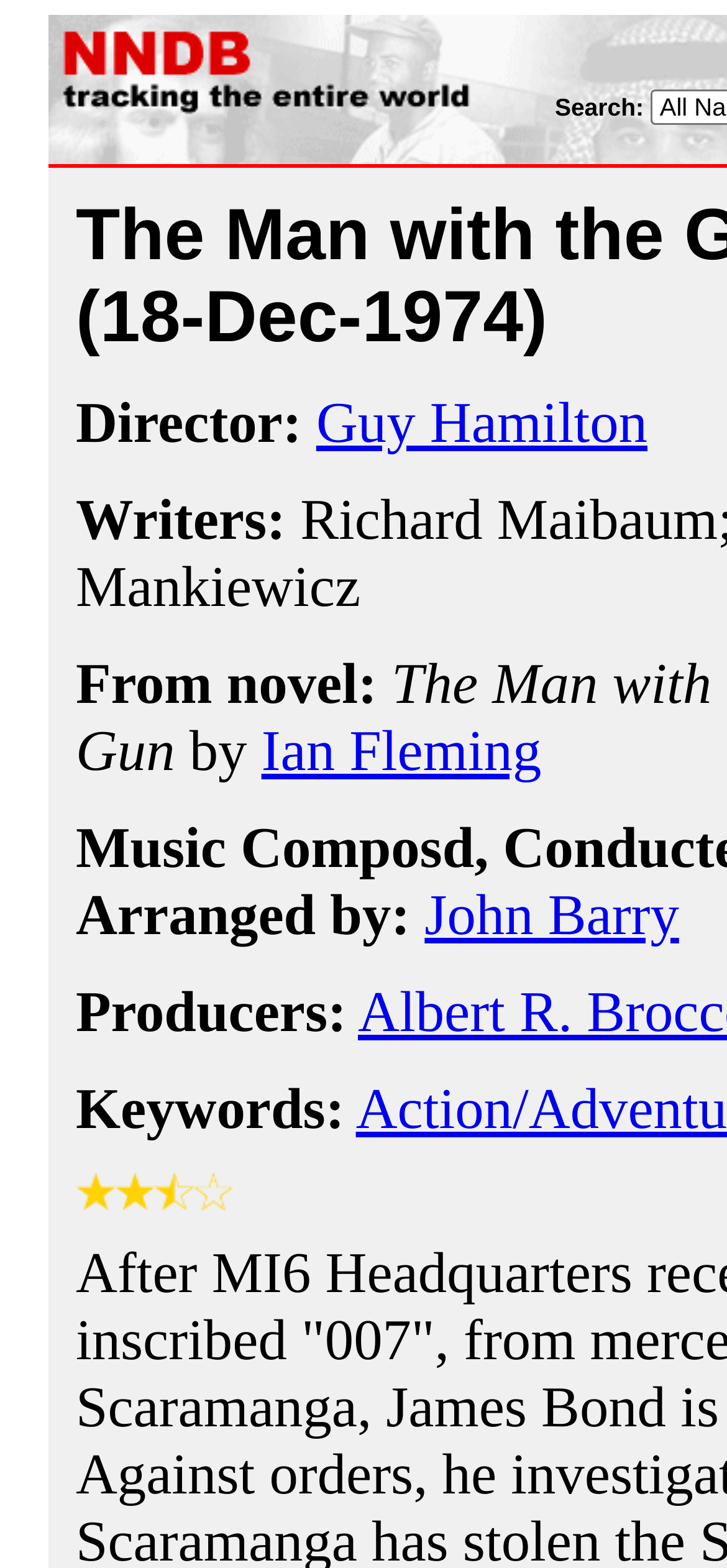What is the name of the author?
Please look at the screenshot and answer in one word or a short phrase.

Ian Fleming